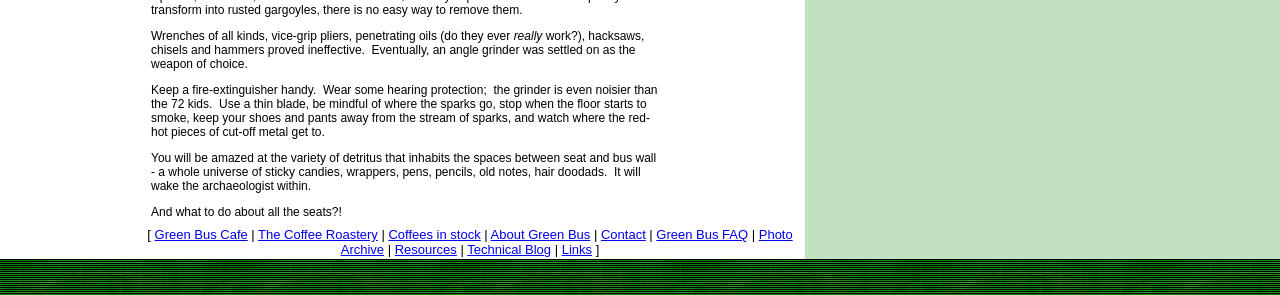Mark the bounding box of the element that matches the following description: "aria-label="Advertisement" name="aswift_6" title="Advertisement"".

None